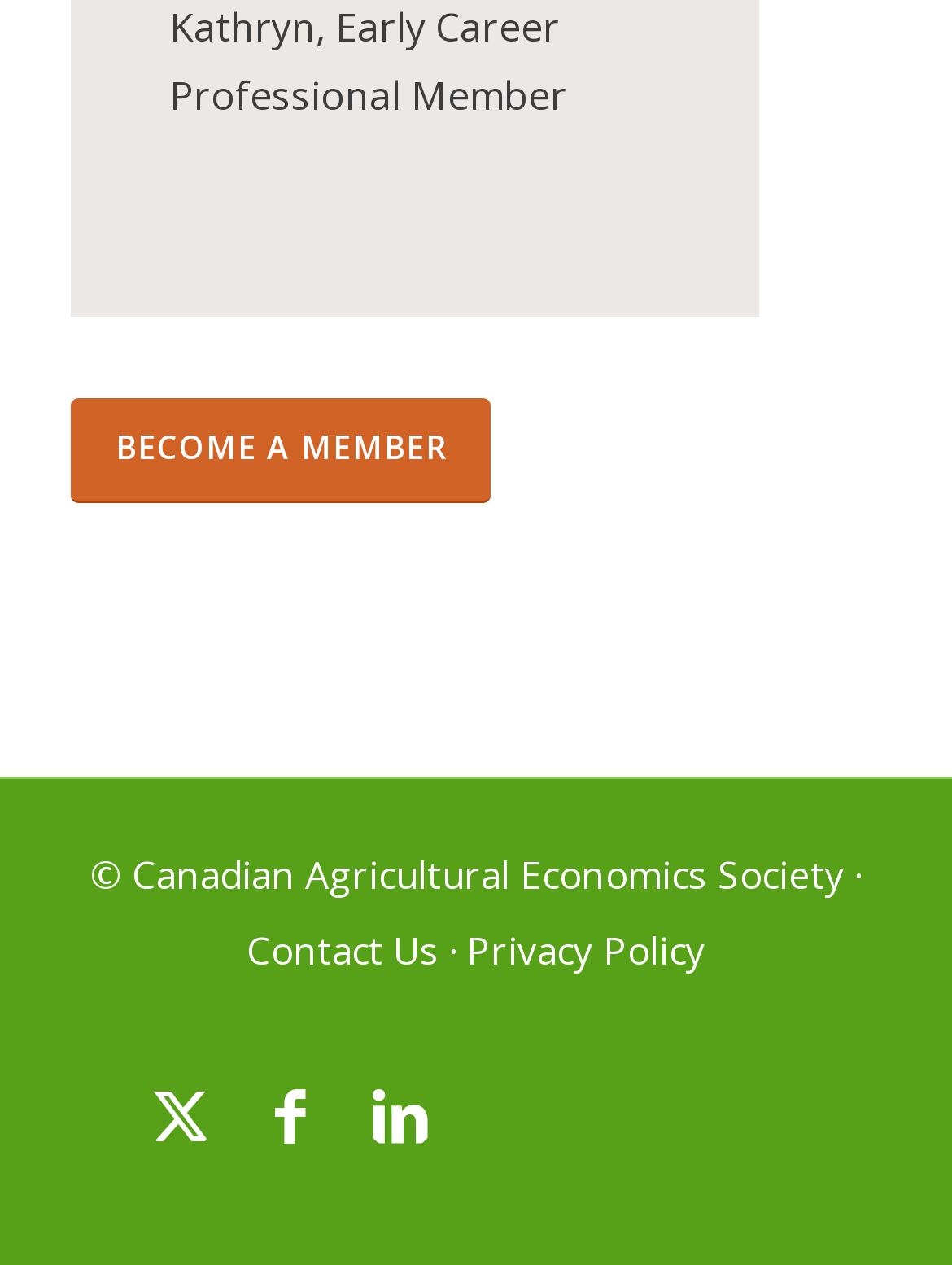What is the call-to-action on the webpage?
Using the image as a reference, give a one-word or short phrase answer.

BECOME A MEMBER